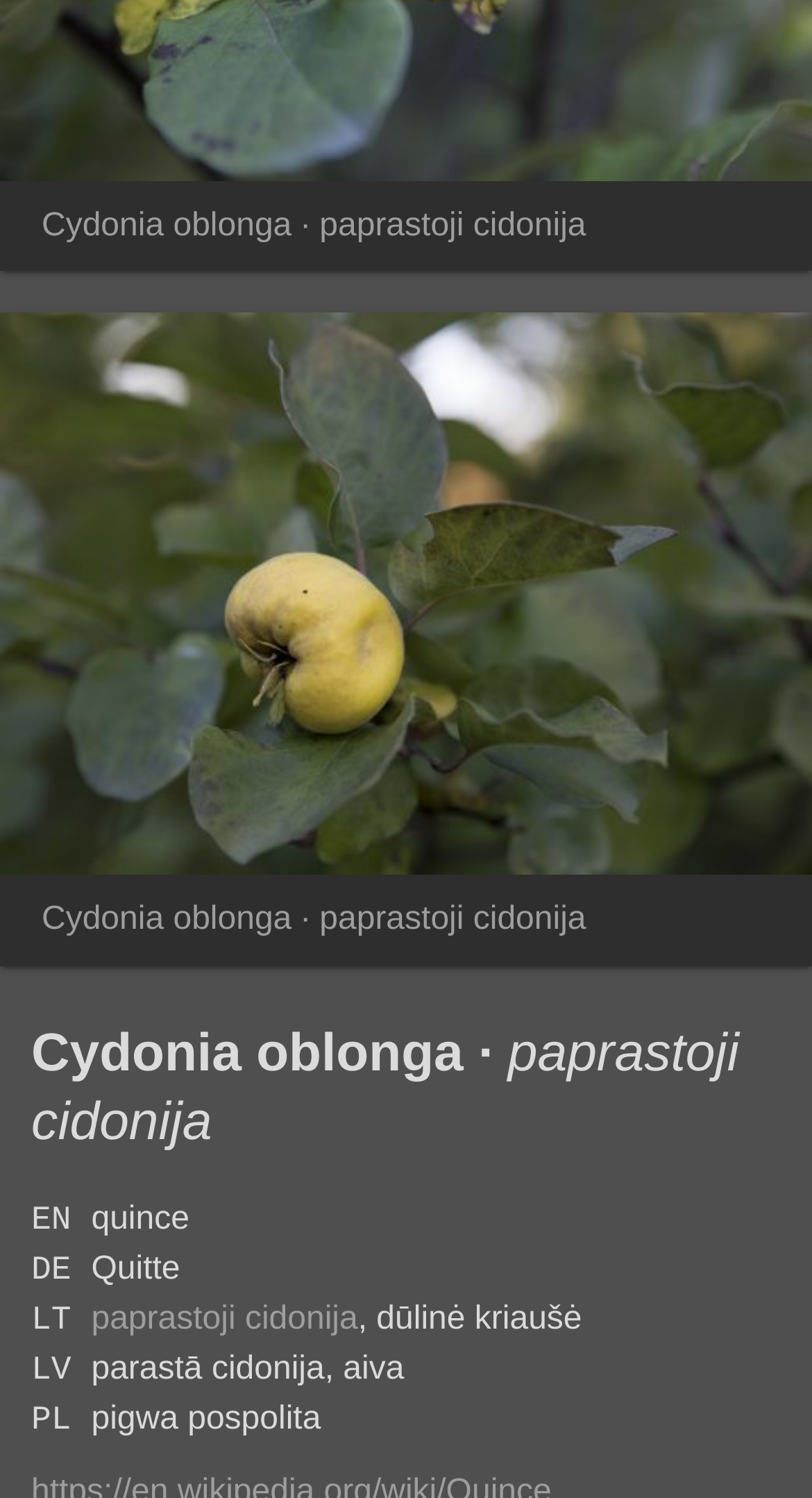From the webpage screenshot, predict the bounding box coordinates (top-left x, top-left y, bottom-right x, bottom-right y) for the UI element described here: paprastoji cidonija

[0.113, 0.873, 0.441, 0.896]